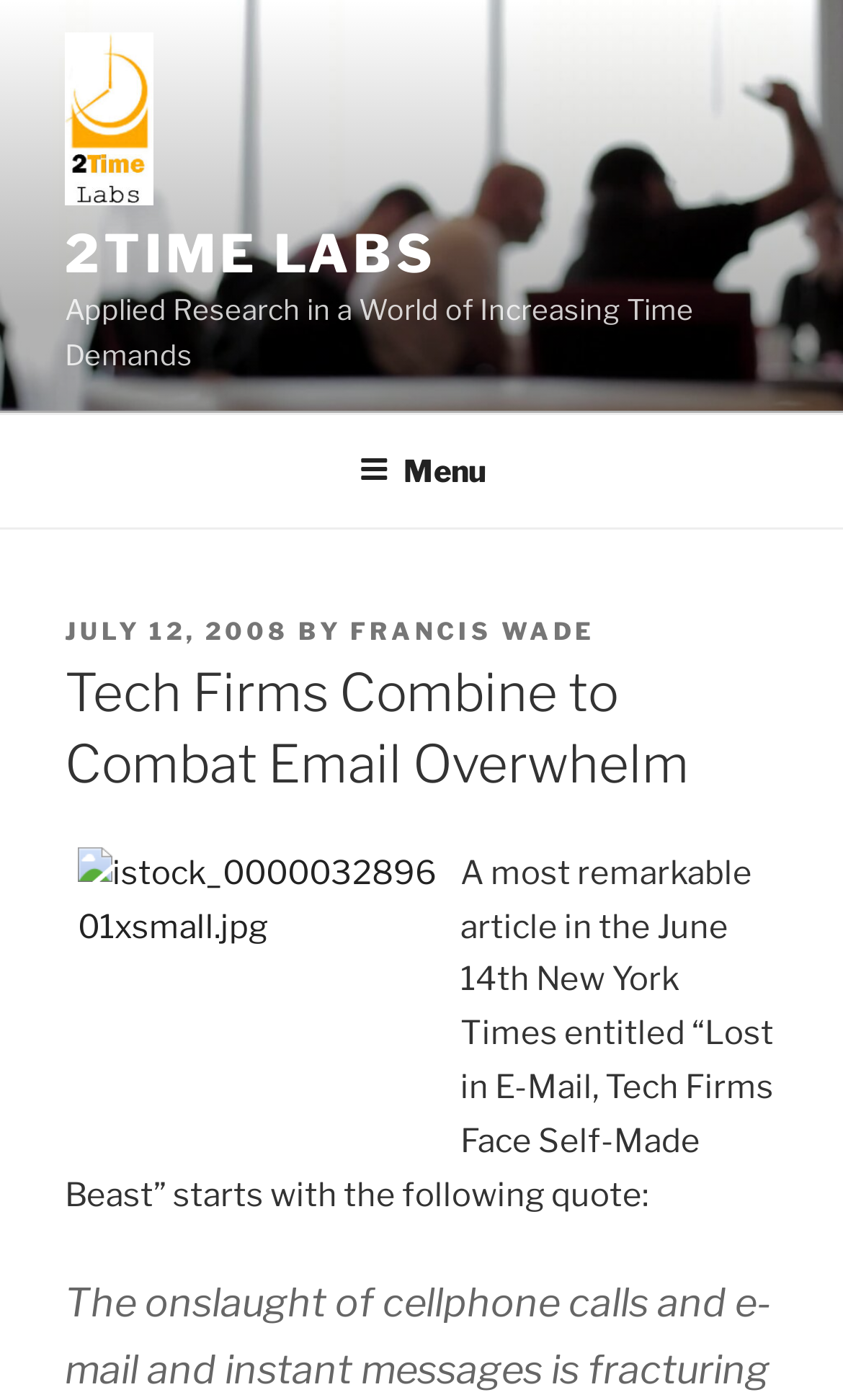Consider the image and give a detailed and elaborate answer to the question: 
Who is the author of the article?

I found the author of the article by looking at the text 'BY' which is followed by the author's name 'FRANCIS WADE' in the header section of the webpage.